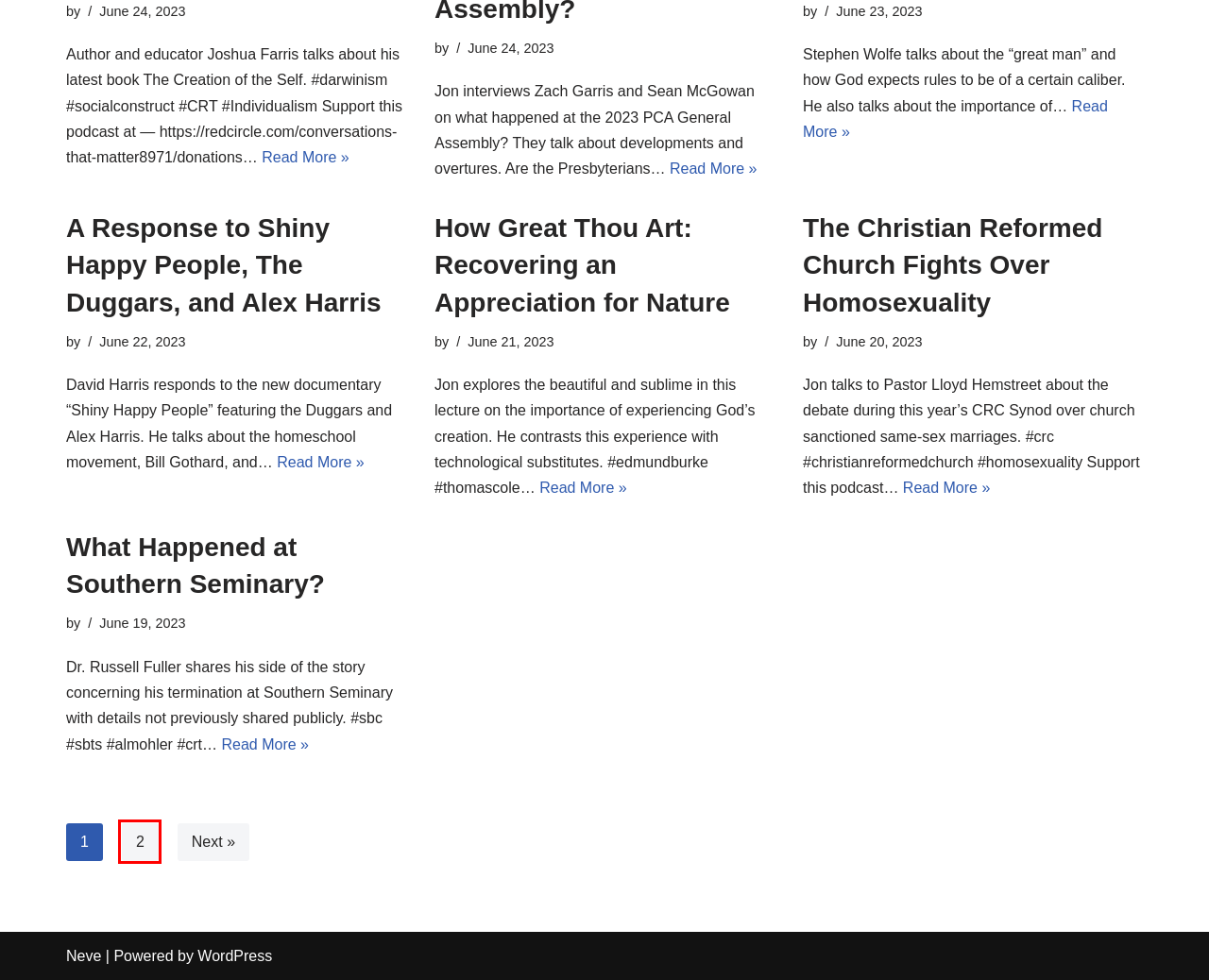Examine the screenshot of the webpage, which includes a red bounding box around an element. Choose the best matching webpage description for the page that will be displayed after clicking the element inside the red bounding box. Here are the candidates:
A. June 2023 – Page 2 – Conversations That Matter
B. Blog Tool, Publishing Platform, and CMS – WordPress.org
C. The Christian Reformed Church Fights Over Homosexuality – Conversations That Matter
D. A Response to Shiny Happy People, The Duggars, and Alex Harris – Conversations That Matter
E. What Happened at Southern Seminary? – Conversations That Matter
F. Gods of the Earth: The Role of Civil Magistrates – Conversations That Matter
G. How Great Thou Art: Recovering an Appreciation for Nature – Conversations That Matter
H. Neve - Fast & Lightweight WordPress Theme Ideal for Any Website

A